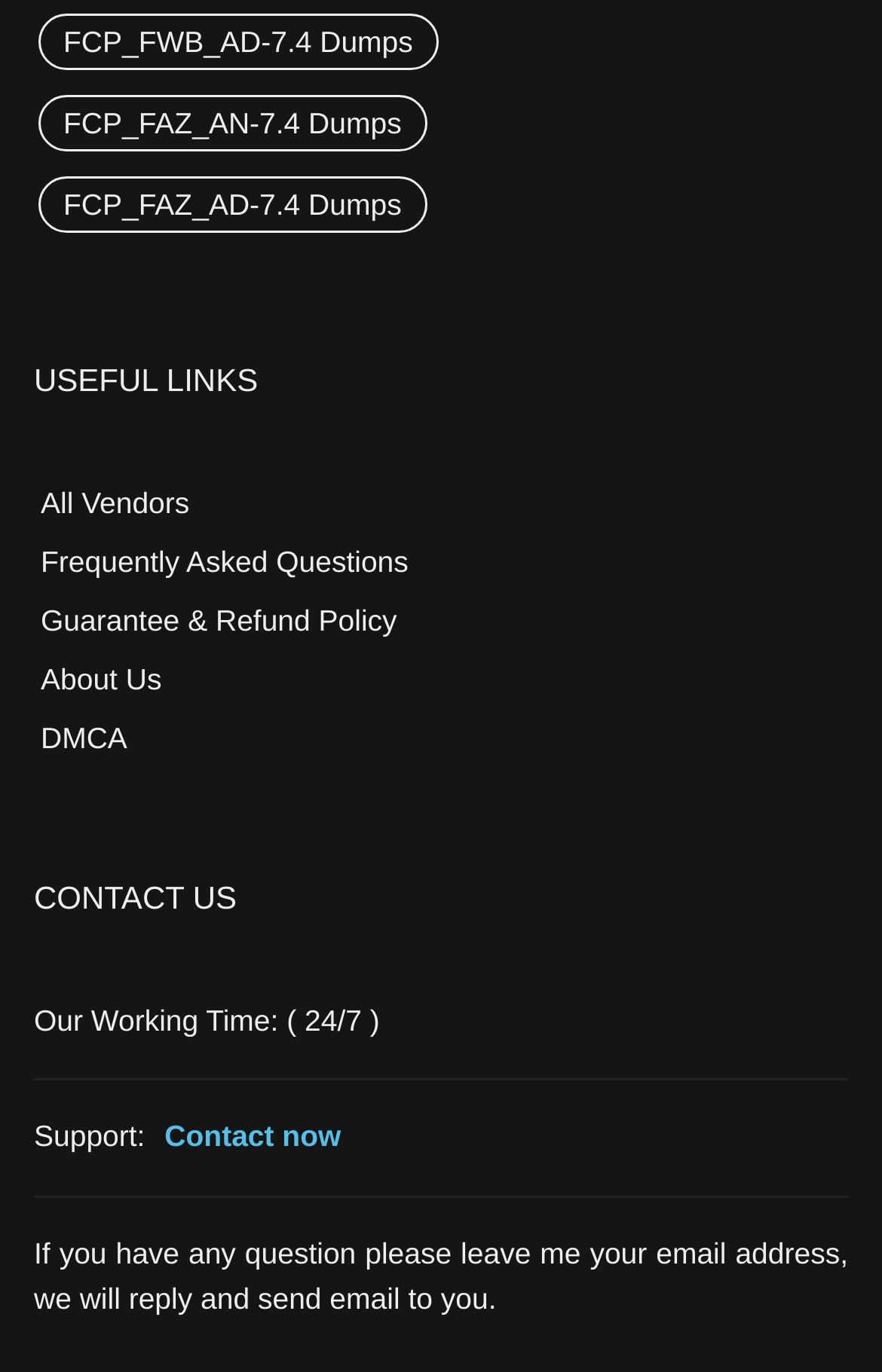Please reply to the following question using a single word or phrase: 
What is the orientation of the separator at [0.038, 0.786, 0.962, 0.787]?

Horizontal